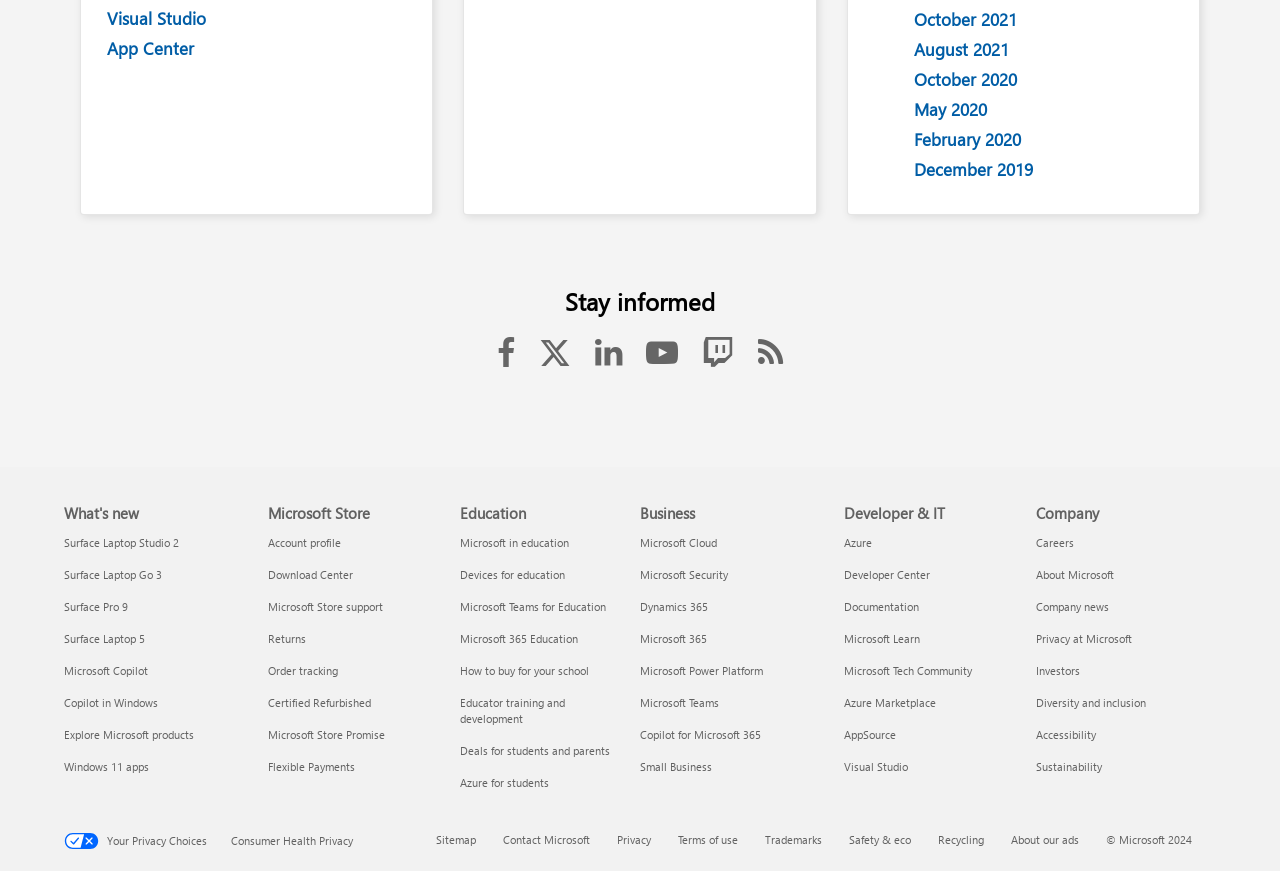Find the bounding box coordinates of the area that needs to be clicked in order to achieve the following instruction: "Explore Microsoft products What's new". The coordinates should be specified as four float numbers between 0 and 1, i.e., [left, top, right, bottom].

[0.05, 0.834, 0.152, 0.852]